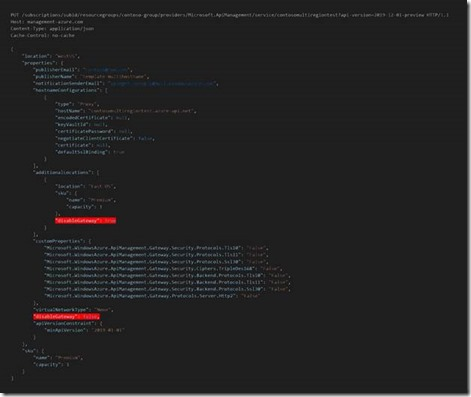From the details in the image, provide a thorough response to the question: What is the purpose of the 'identity' property?

The 'identity' property is used to define security protocols for the API management service. This is inferred from the context of the code, which focuses on settings related to security and service expectations under the Microsoft Azure platform.